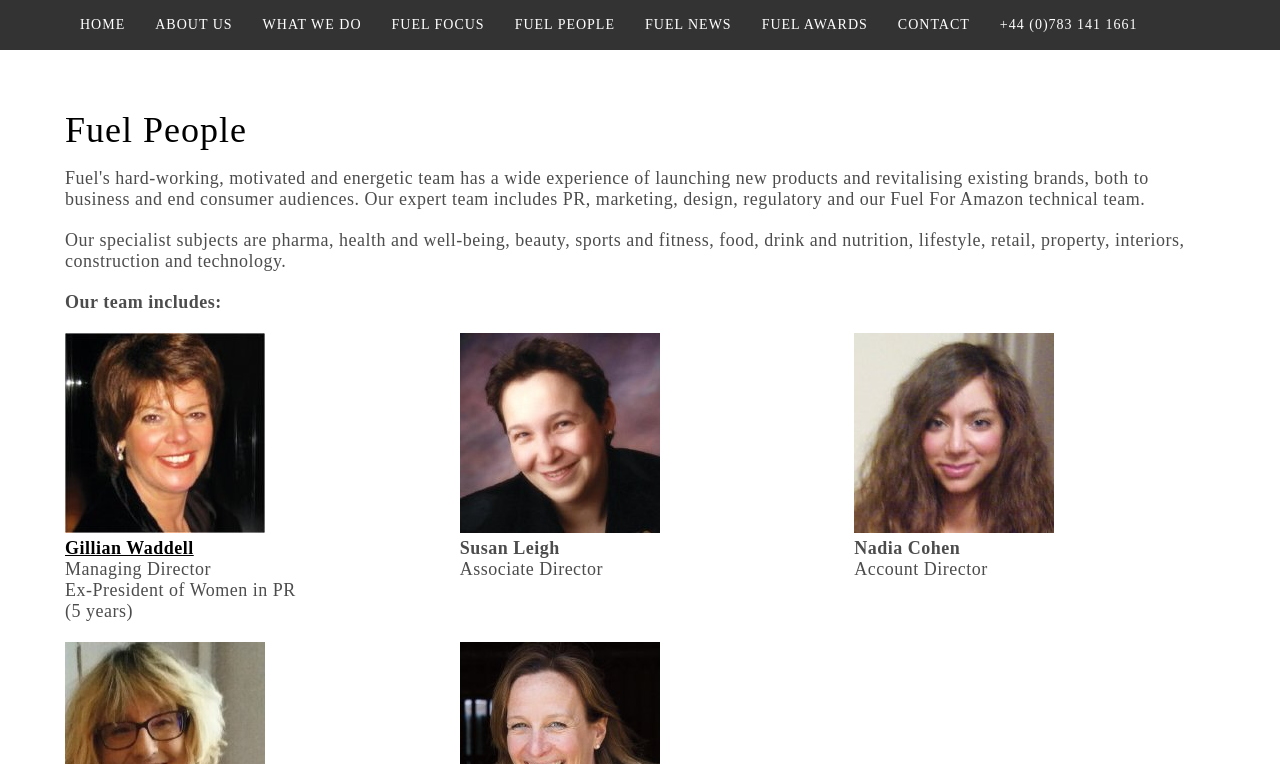Please identify the bounding box coordinates of the area I need to click to accomplish the following instruction: "Contact via phone".

[0.781, 0.0, 0.889, 0.065]